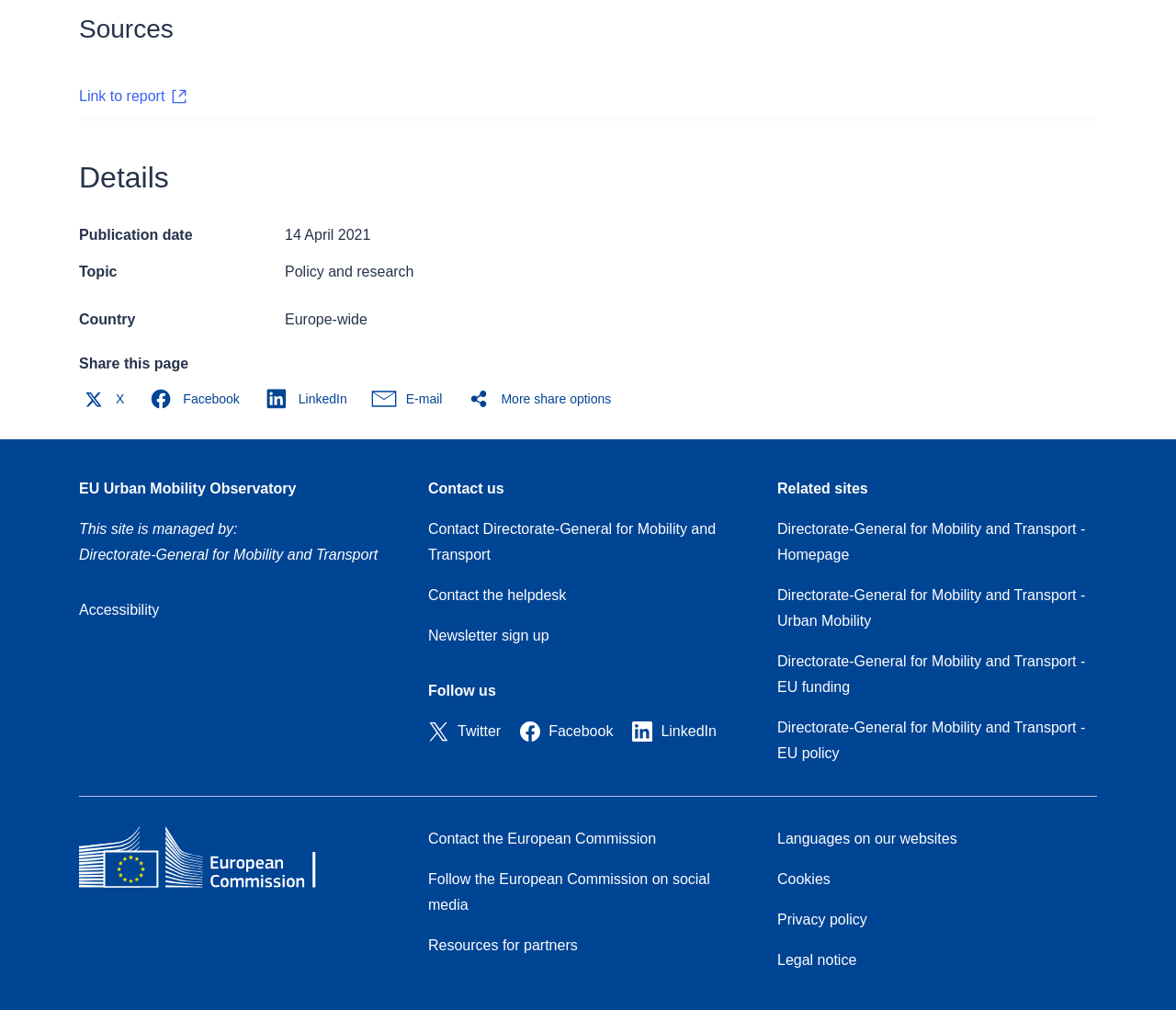What is the topic of the report?
Using the image as a reference, give an elaborate response to the question.

I found the topic of the report by looking at the description list under the 'Details' heading, where it says 'Topic' with the value 'Policy and research'.